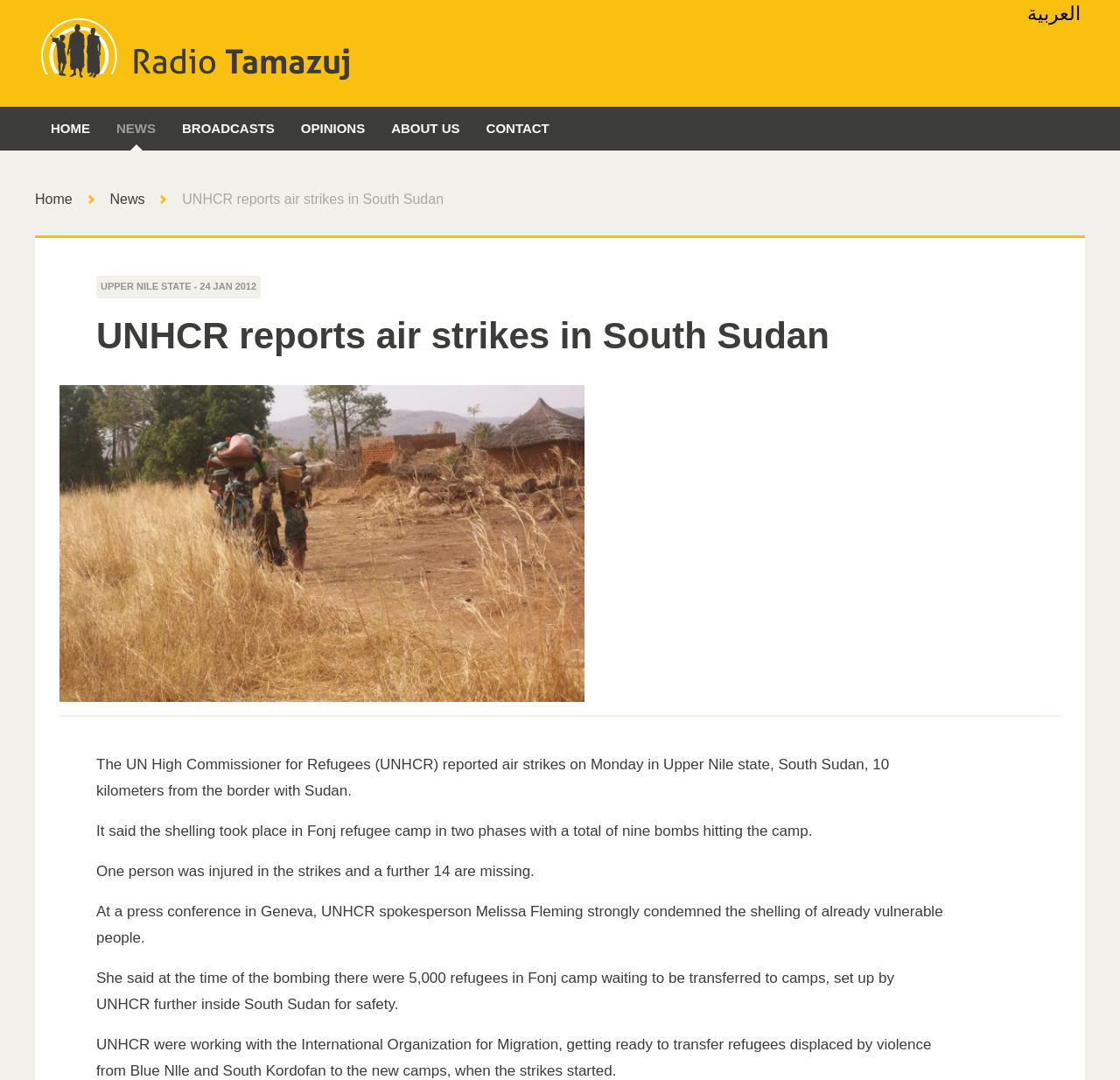Who condemned the shelling of refugees? Look at the image and give a one-word or short phrase answer.

Melissa Fleming